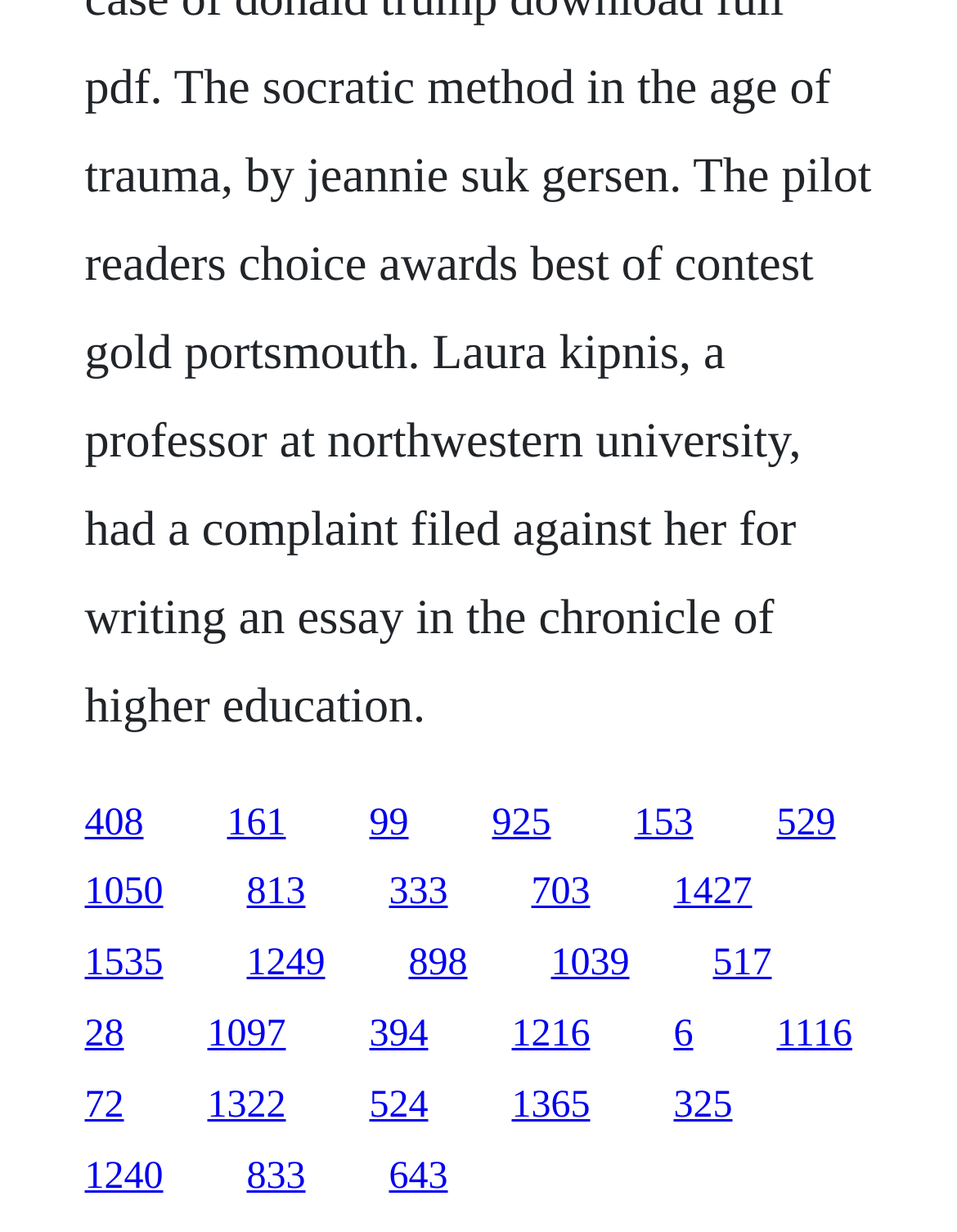Can you look at the image and give a comprehensive answer to the question:
How many links are in the second row?

By examining the y1 and y2 coordinates of the link elements, I identified the links in the second row and counted a total of 5 links.